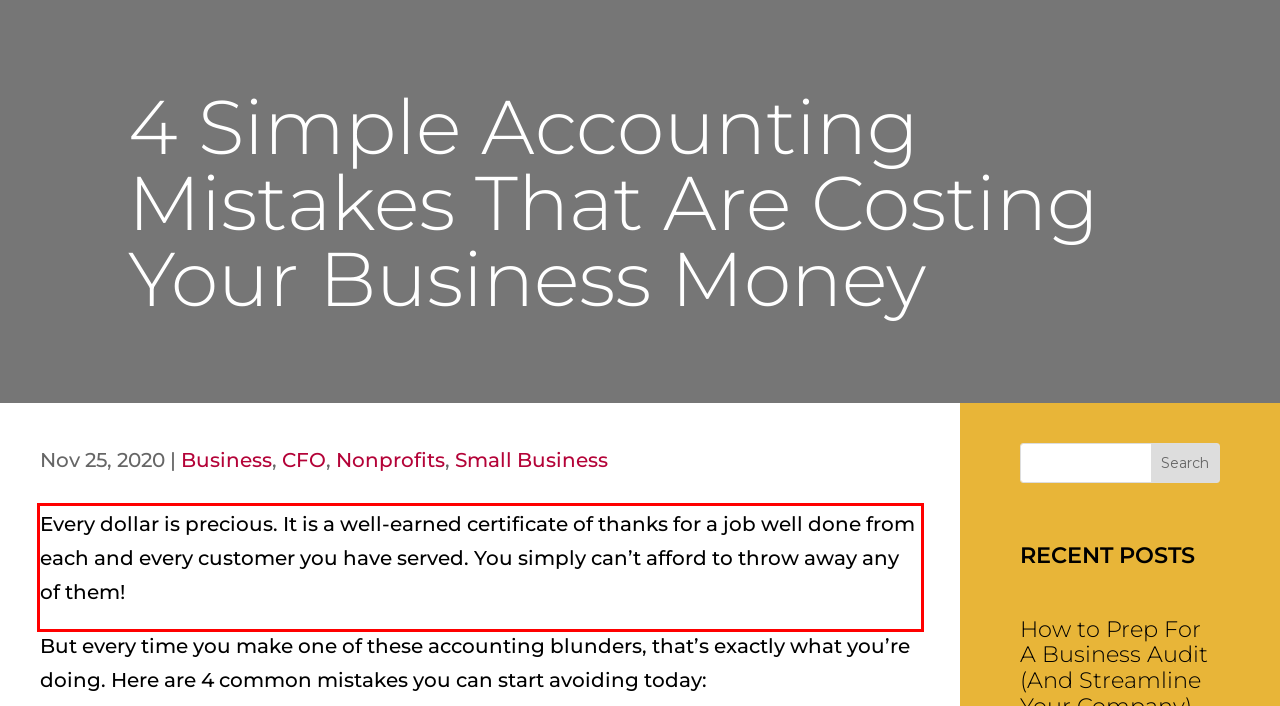Extract and provide the text found inside the red rectangle in the screenshot of the webpage.

Every dollar is precious. It is a well-earned certificate of thanks for a job well done from each and every customer you have served. You simply can’t afford to throw away any of them!